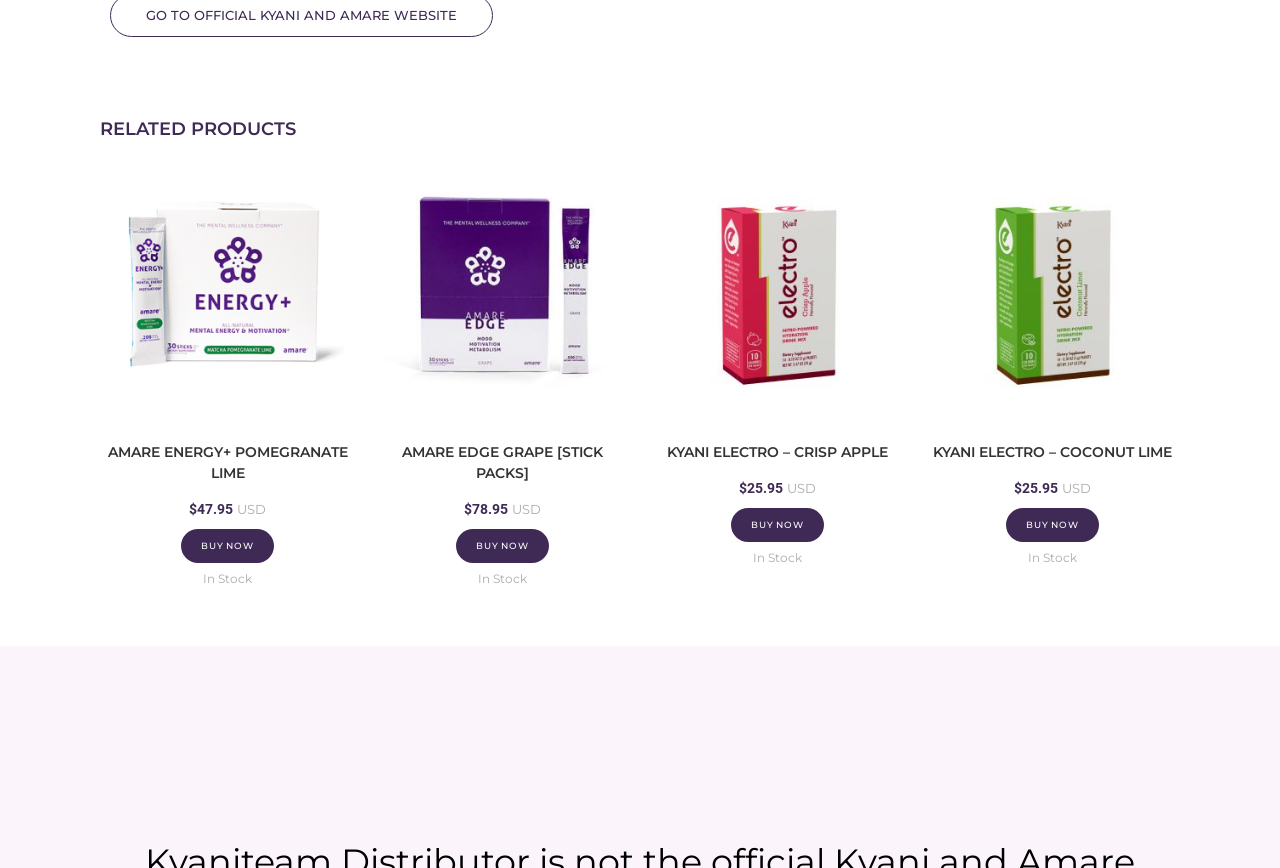How many products are listed on this page?
Please answer the question as detailed as possible.

I counted the number of product listings by looking at the repeating pattern of heading, image, price, and 'Buy Now' link elements, which suggests that there are four separate product listings on this page.